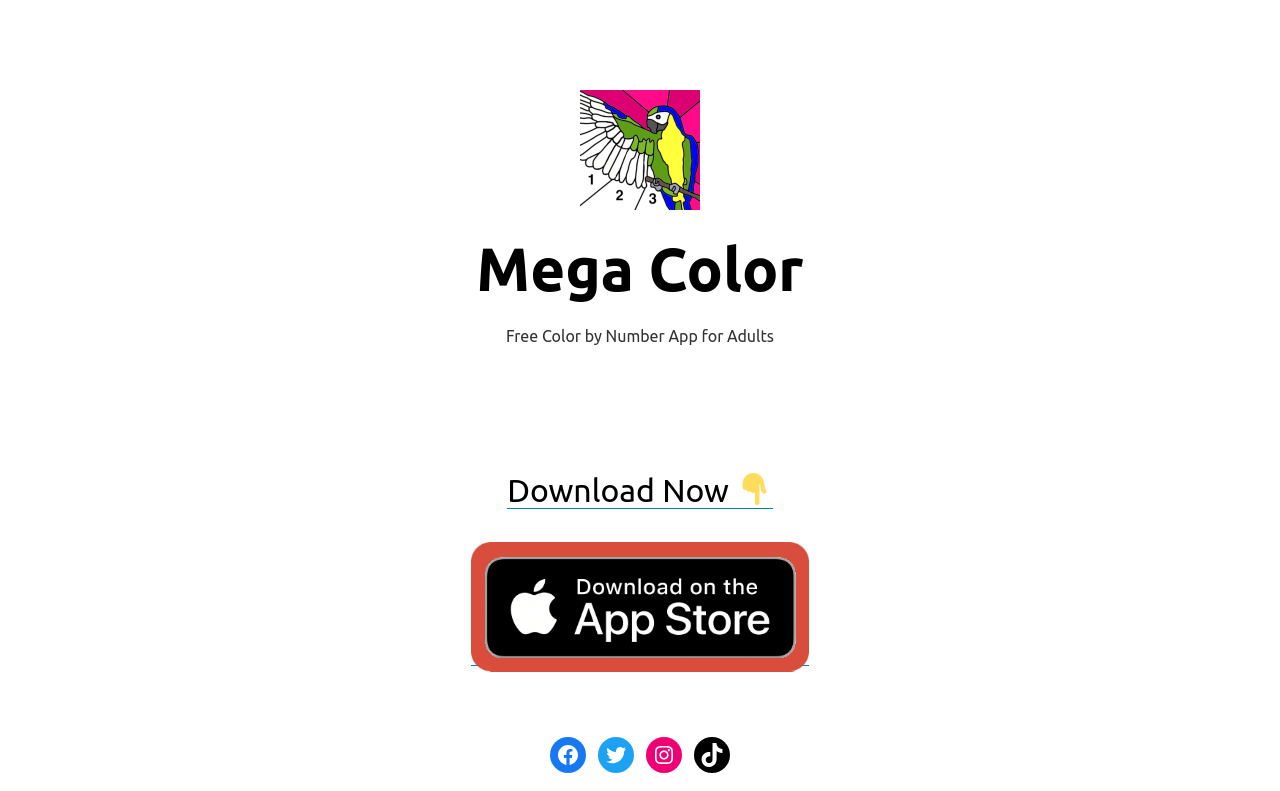What is the name of the app?
Could you answer the question in a detailed manner, providing as much information as possible?

The name of the app can be found in the heading element 'Mega Color' with bounding box coordinates [0.0, 0.291, 1.0, 0.389]. This element is a direct child of the root element and is likely to be the main title of the webpage.